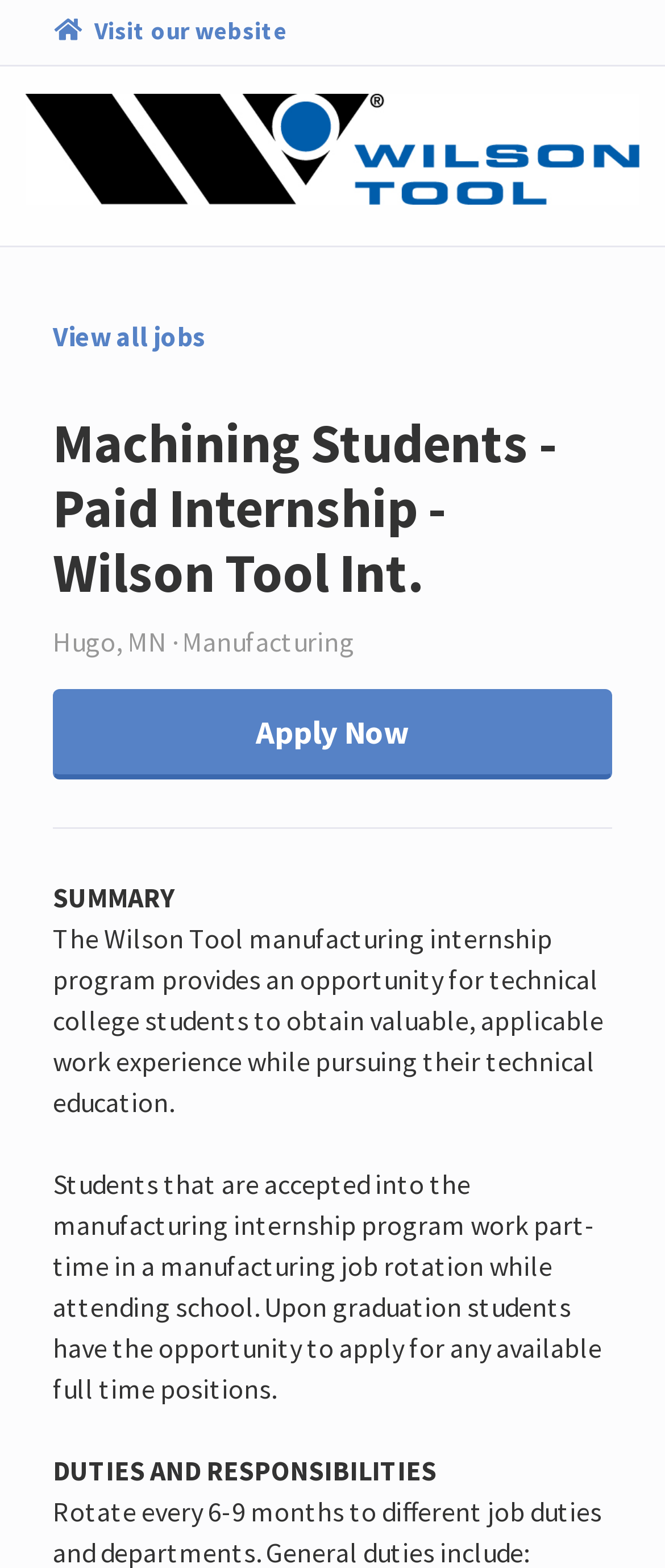Produce an extensive caption that describes everything on the webpage.

The webpage is about the Wilson Tool manufacturing internship program, which provides an opportunity for technical college students to gain valuable work experience while pursuing their technical education. 

At the top left of the page, there is a logo image with a heading element. Below the logo, there is a link to "Visit our website" and another link to "View all jobs". 

The main heading "Machining Students - Paid Internship - Wilson Tool Int." is located at the top center of the page. Below the main heading, there is a text "Hugo, MN · Manufacturing" and an "Apply Now" button. 

The main content of the page is divided into sections. The first section is titled "SUMMARY" and contains a paragraph describing the internship program. The text explains that the program provides an opportunity for technical college students to obtain valuable work experience while pursuing their technical education.

Below the summary, there is another section describing the program in more detail. This section explains that students accepted into the program work part-time in a manufacturing job rotation while attending school and have the opportunity to apply for full-time positions upon graduation.

Further down the page, there is a section titled "DUTIES AND RESPONSIBILITIES", but its content is not provided.